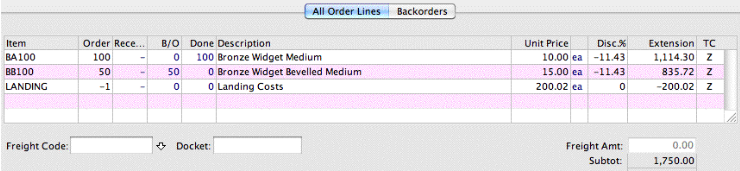Can you give a comprehensive explanation to the question given the content of the image?
What is the discount percentage for BA100?

The discount percentage for BA100, which is 'Bronze Widget Medium', is -11.43%, as shown in the table, which is calculated from the unit price of $10.00 each.